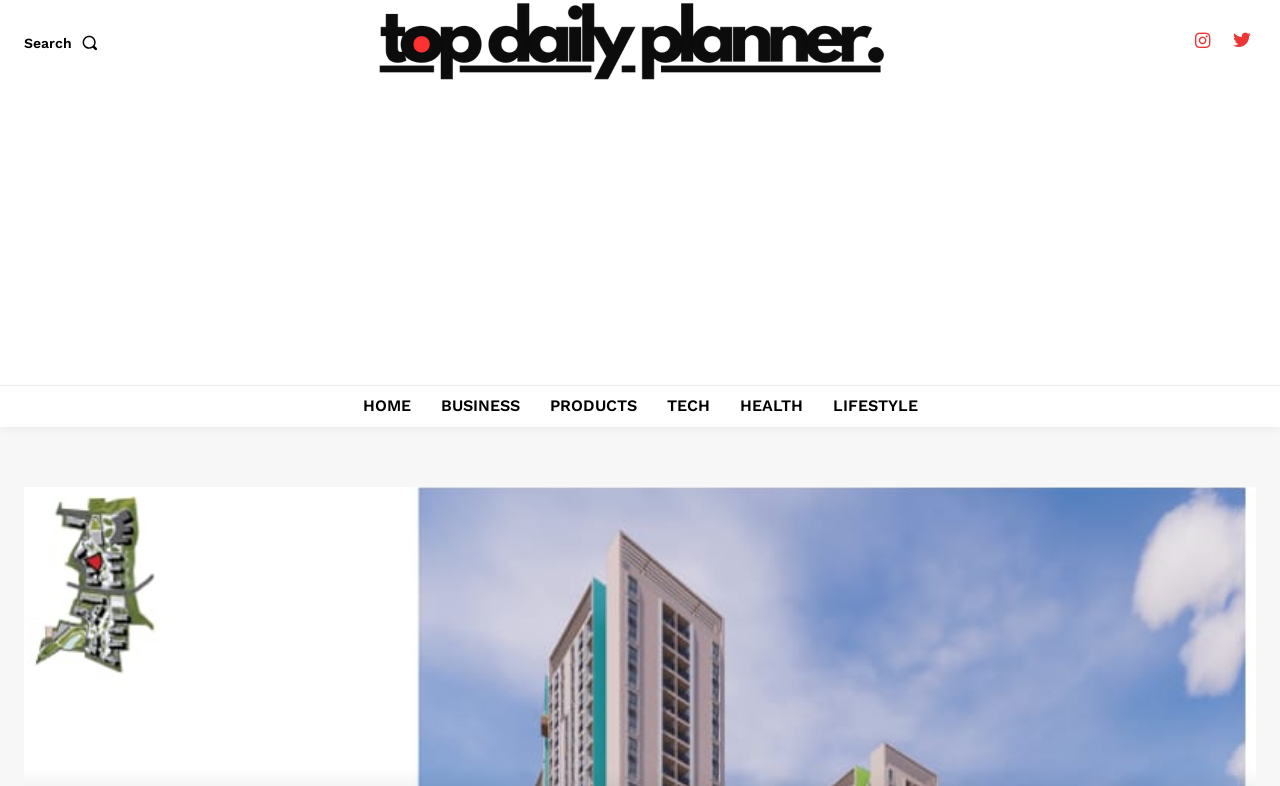Please identify the bounding box coordinates of where to click in order to follow the instruction: "select language".

None